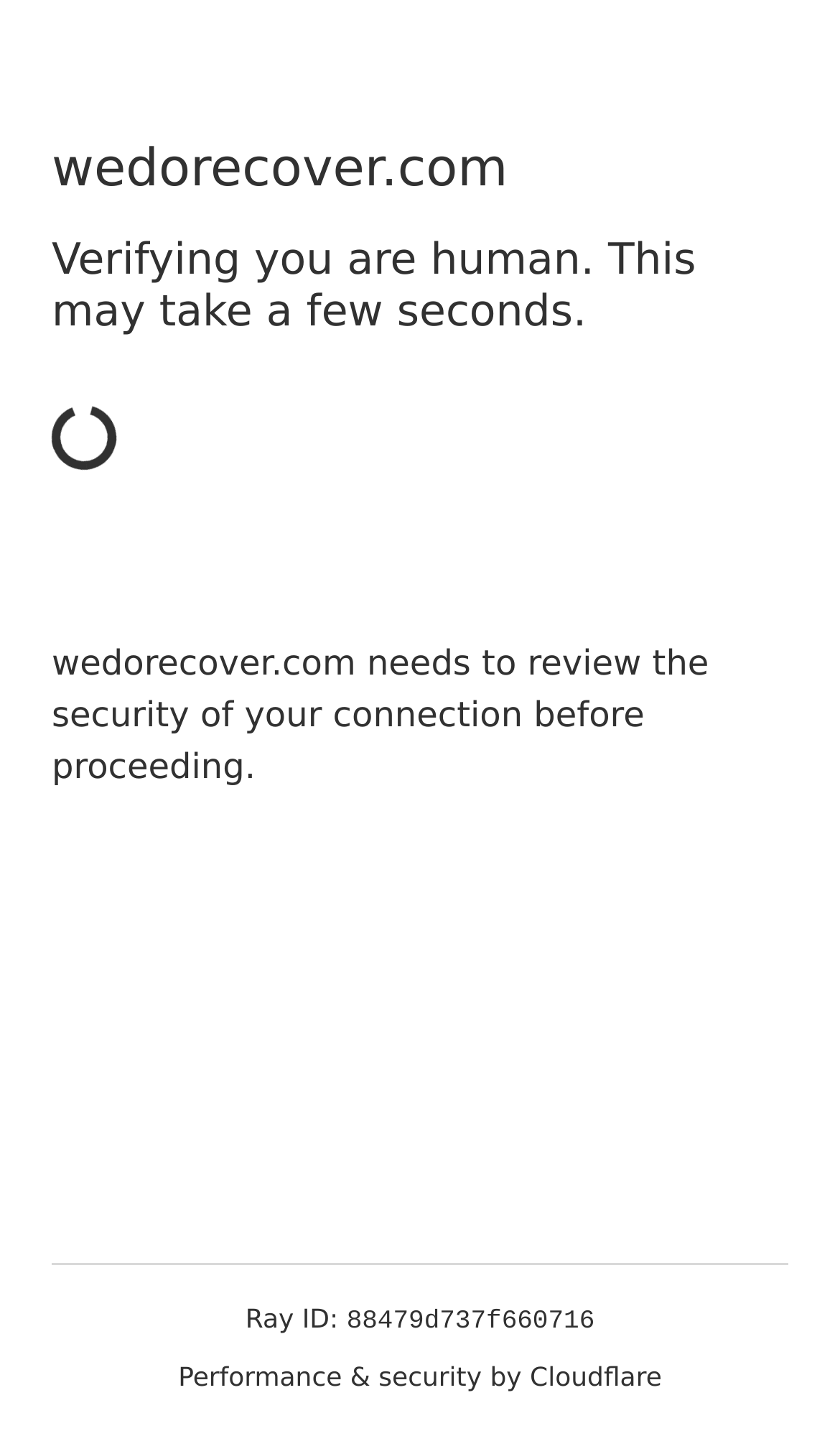What is the website verifying?
Look at the image and respond with a single word or a short phrase.

human